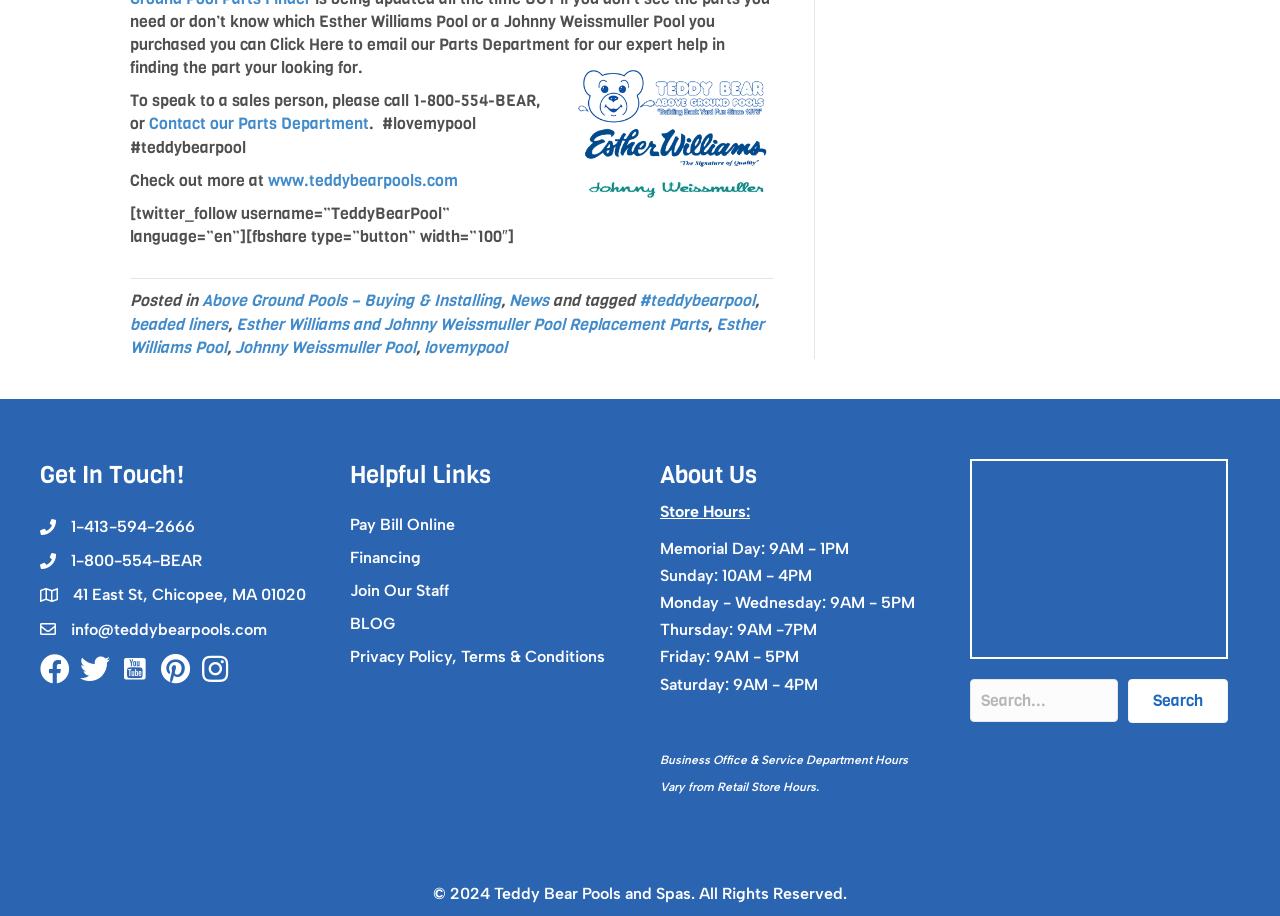Determine the bounding box for the HTML element described here: "aria-label="Twitter" title="Twitter"". The coordinates should be given as [left, top, right, bottom] with each number being a float between 0 and 1.

[0.062, 0.714, 0.086, 0.747]